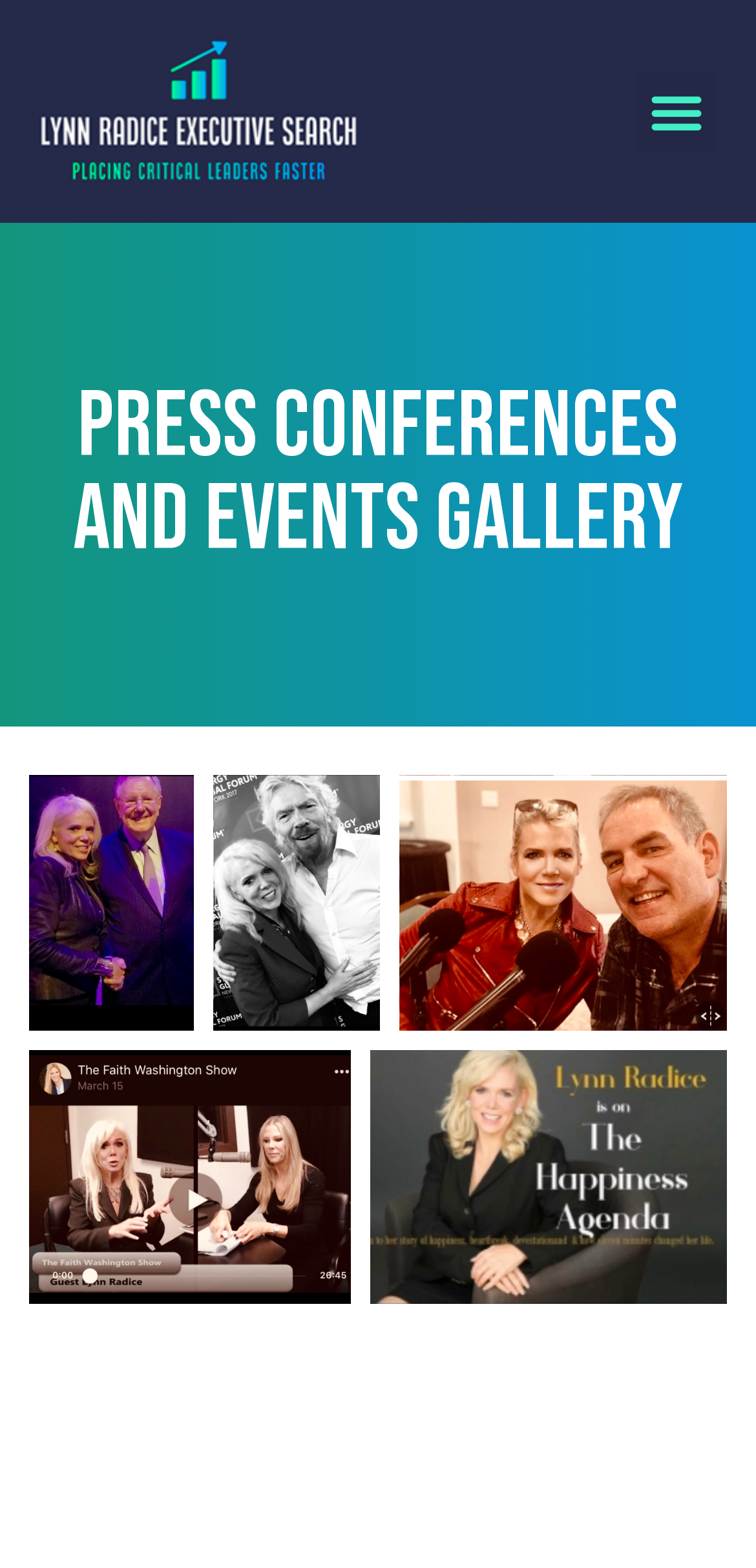Locate the bounding box of the UI element described by: "Menu" in the given webpage screenshot.

[0.841, 0.045, 0.949, 0.097]